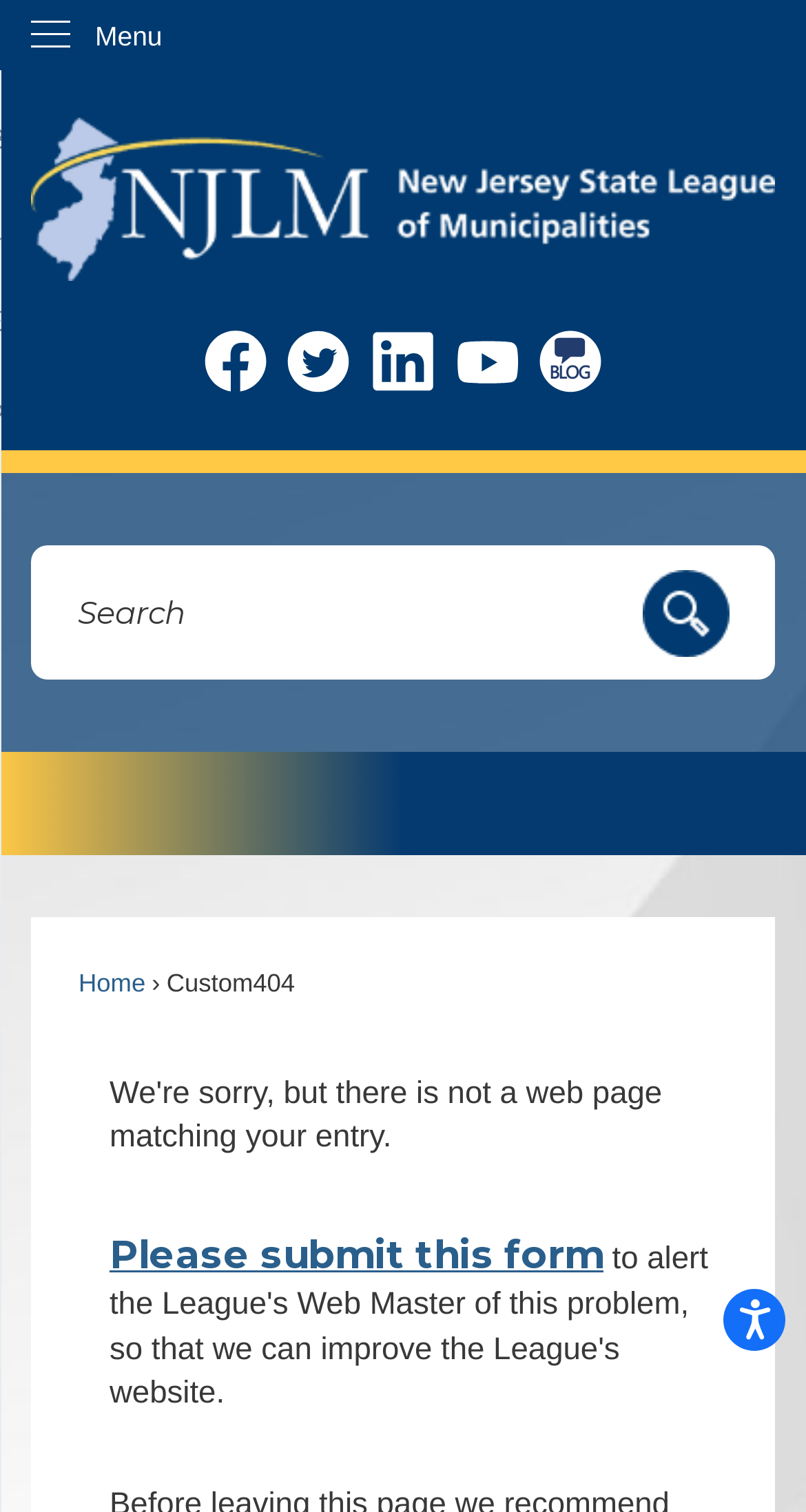Determine the bounding box coordinates of the clickable area required to perform the following instruction: "Click the Skip to Content button". The coordinates should be represented as four float numbers between 0 and 1: [left, top, right, bottom].

[0.051, 0.068, 0.564, 0.131]